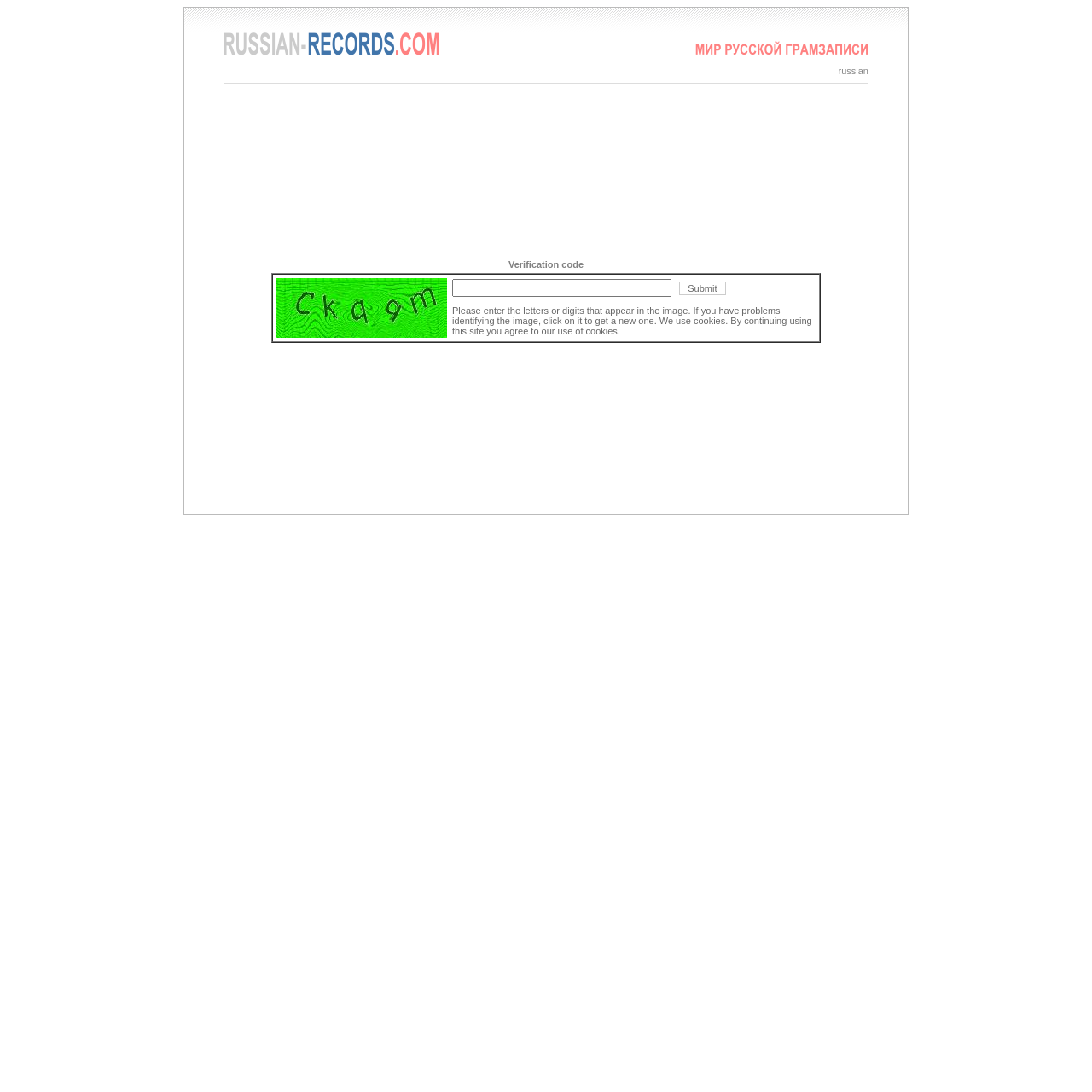Can you find the bounding box coordinates for the UI element given this description: "value="Submit""? Provide the coordinates as four float numbers between 0 and 1: [left, top, right, bottom].

[0.622, 0.258, 0.664, 0.271]